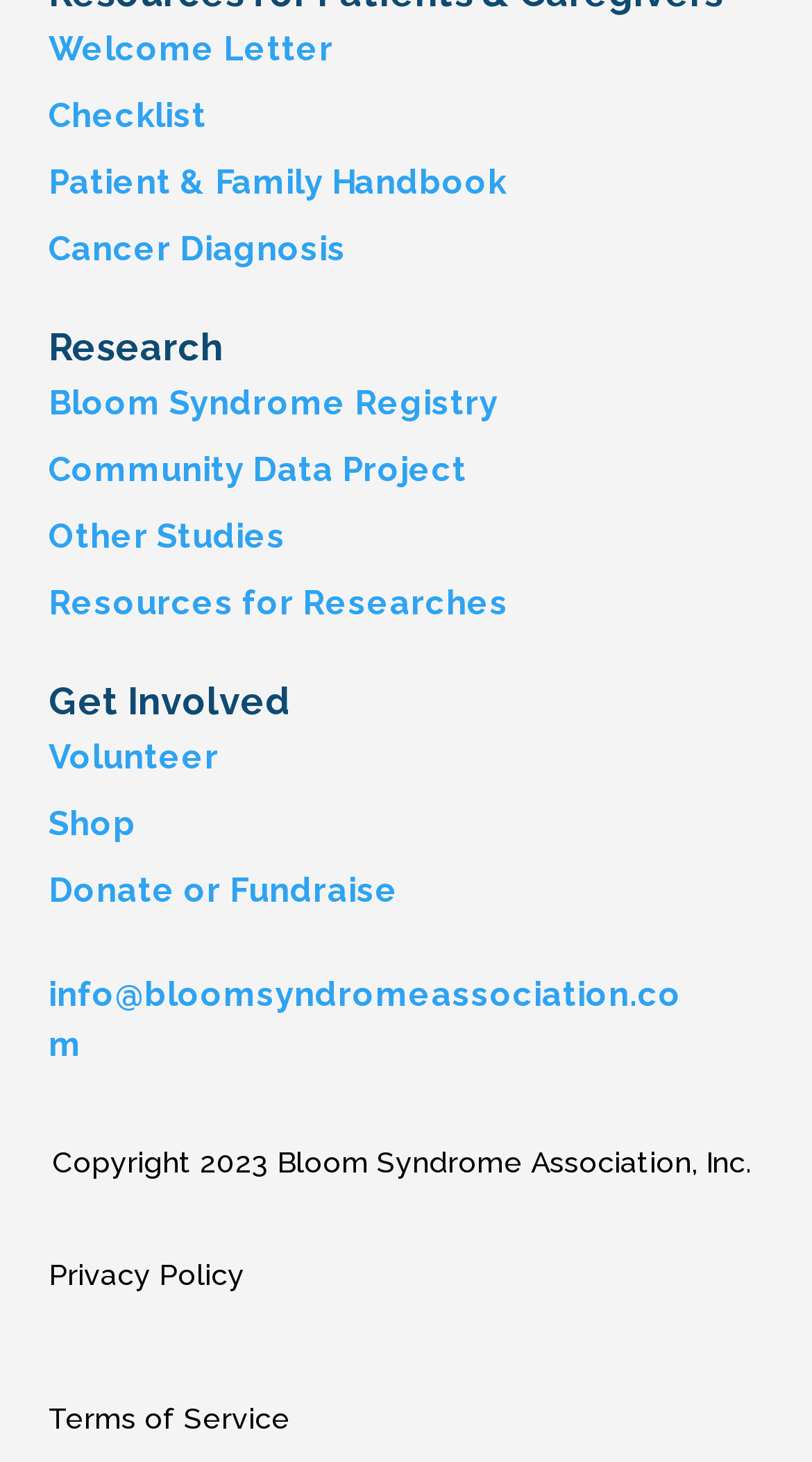What is the last link on the webpage?
Based on the screenshot, provide a one-word or short-phrase response.

Terms of Service